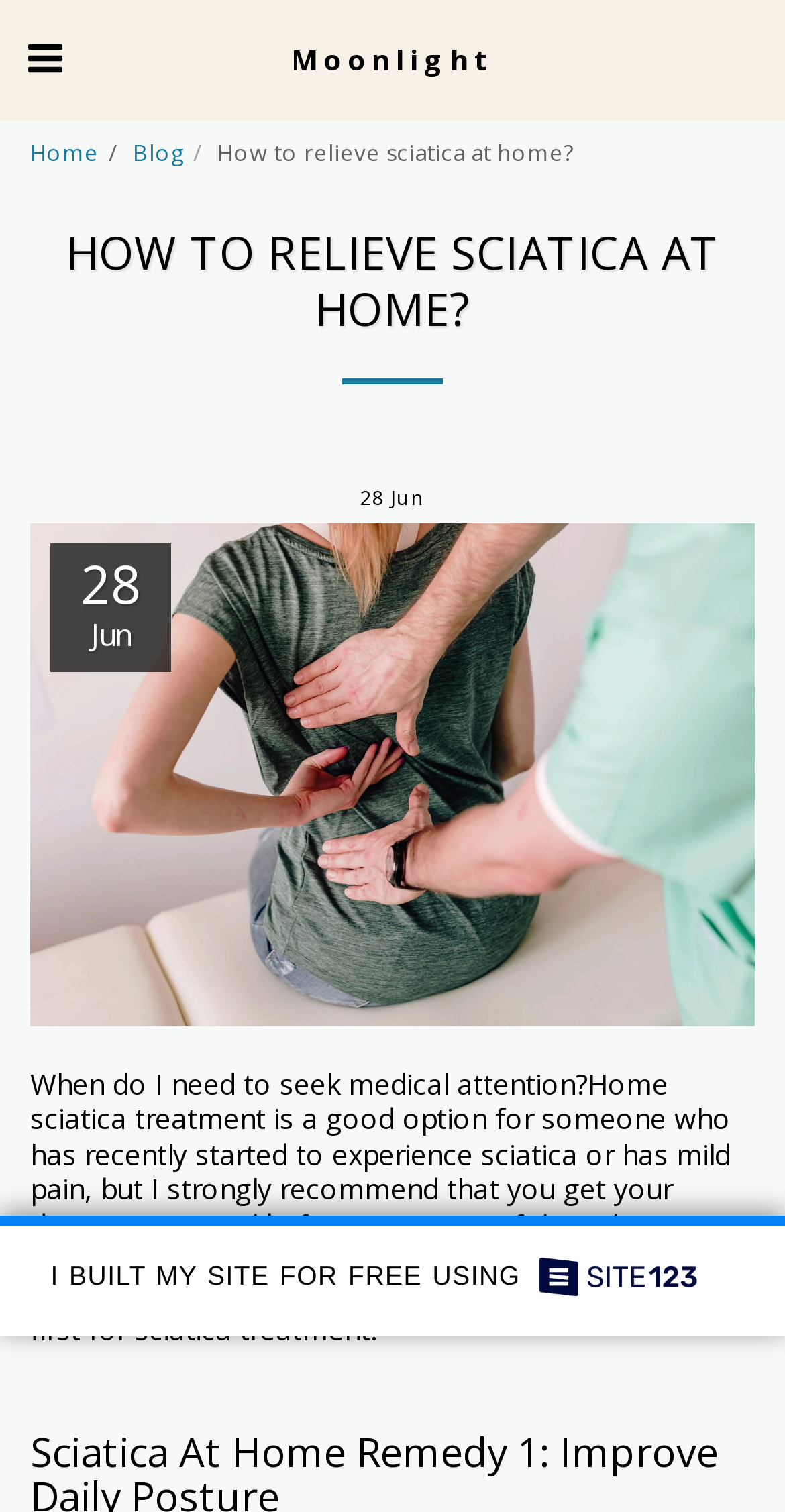Please analyze the image and give a detailed answer to the question:
What is the orientation of the separator?

I found the orientation of the separator by looking at the element description 'separator '' orientation: horizontal', which indicates that the separator is horizontal.